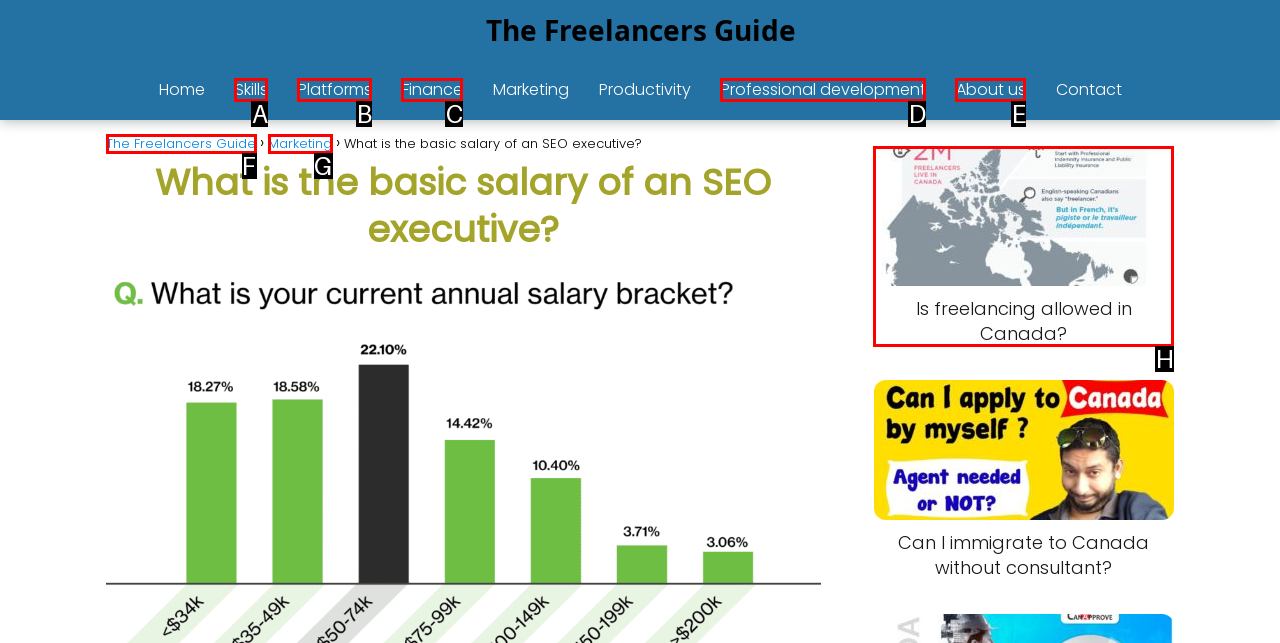Determine which HTML element best suits the description: Is freelancing allowed in Canada?. Reply with the letter of the matching option.

H